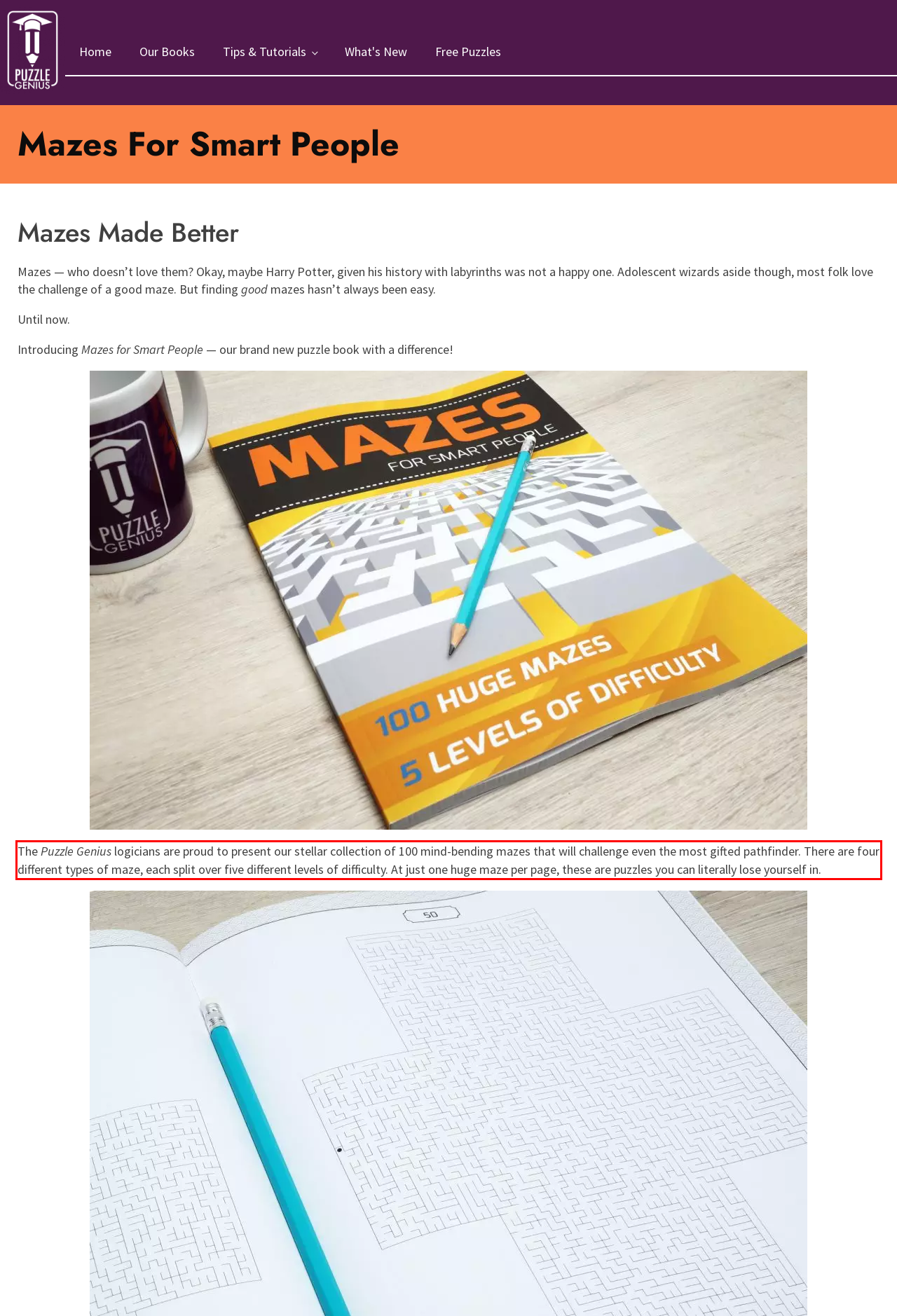You are given a screenshot of a webpage with a UI element highlighted by a red bounding box. Please perform OCR on the text content within this red bounding box.

The Puzzle Genius logicians are proud to present our stellar collection of 100 mind-bending mazes that will challenge even the most gifted pathfinder. There are four different types of maze, each split over five different levels of difficulty. At just one huge maze per page, these are puzzles you can literally lose yourself in.